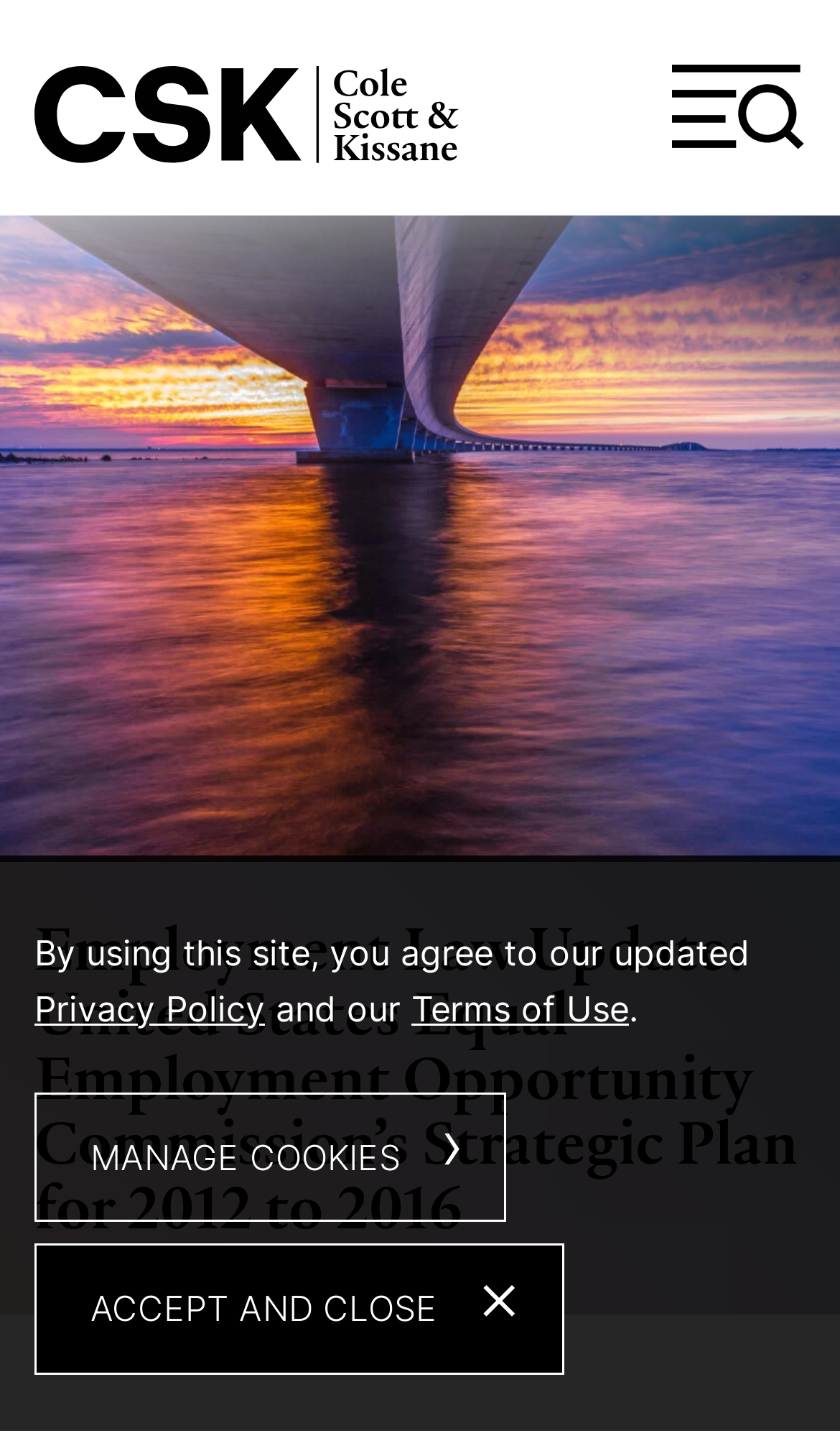Predict the bounding box of the UI element based on the description: "Cole, Scott & Kissane, P.A.". The coordinates should be four float numbers between 0 and 1, formatted as [left, top, right, bottom].

[0.041, 0.039, 0.649, 0.122]